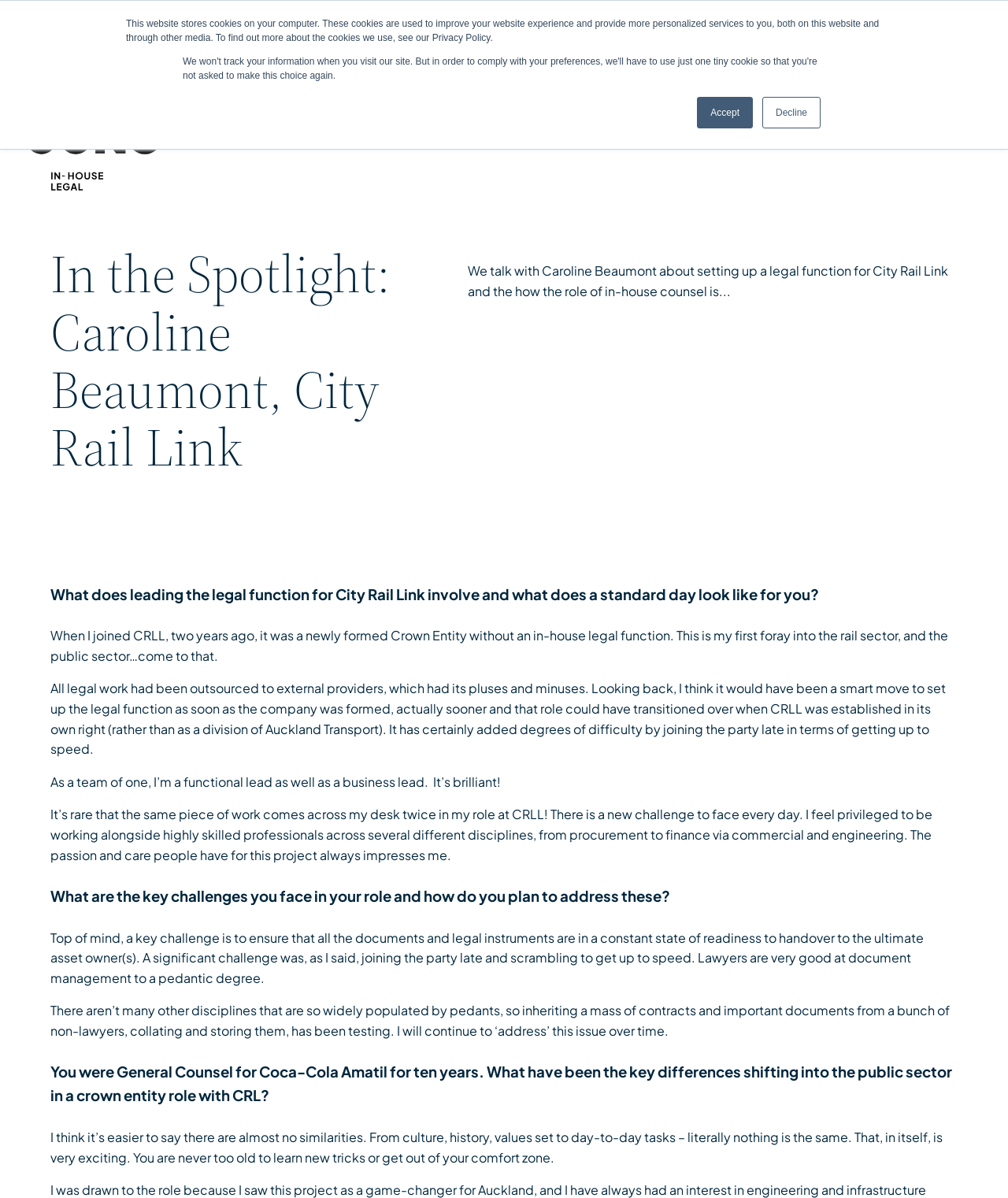Explain the webpage in detail, including its primary components.

This webpage is an interview article featuring Caroline Beaumont, the in-house counsel for City Rail Link. At the top of the page, there is a notification about cookies and privacy policy, with two buttons "Accept" and "Decline" to the right. Below this notification, there is a link to skip to the main content.

On the left side of the page, there is a logo image, and a close button above the main content area. The main content area is headed by a title "In the Spotlight: Caroline Beaumont, City Rail Link" followed by a brief summary of the interview.

The interview is divided into sections, each with a heading and a corresponding text. The first section is about Caroline's role in setting up the legal function for City Rail Link, and her experience in the rail sector. The second section is about her daily tasks and challenges, where she mentions that every day is a new challenge and she feels privileged to work with skilled professionals.

The third section is about the key challenges she faces in her role, including ensuring the readiness of documents and legal instruments for handover to the ultimate asset owner. The fourth section is about her experience shifting from the private sector to the public sector, where she mentions that there are almost no similarities between the two.

Throughout the page, there are five headings and seven blocks of text, with a few images scattered around the page. The layout is clean and easy to follow, with a clear hierarchy of headings and text.